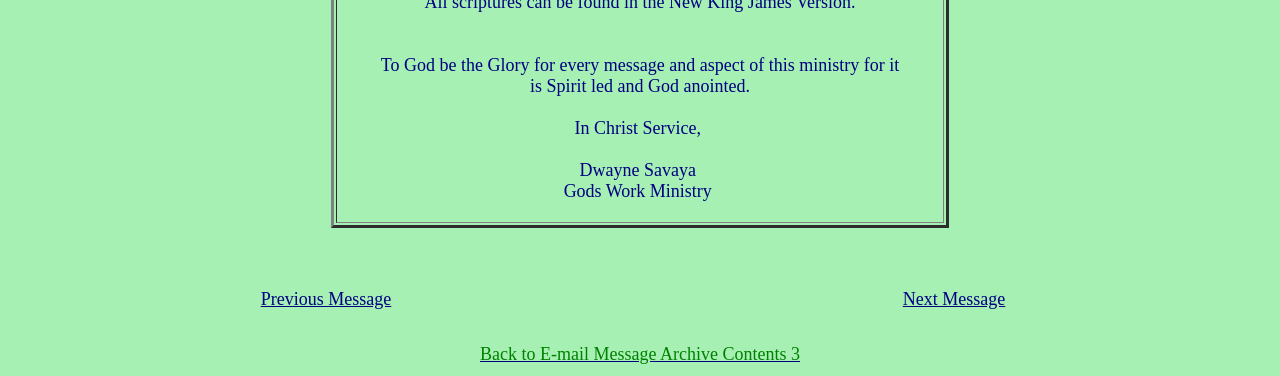Give the bounding box coordinates for the element described as: "Previous Message".

[0.204, 0.769, 0.306, 0.822]